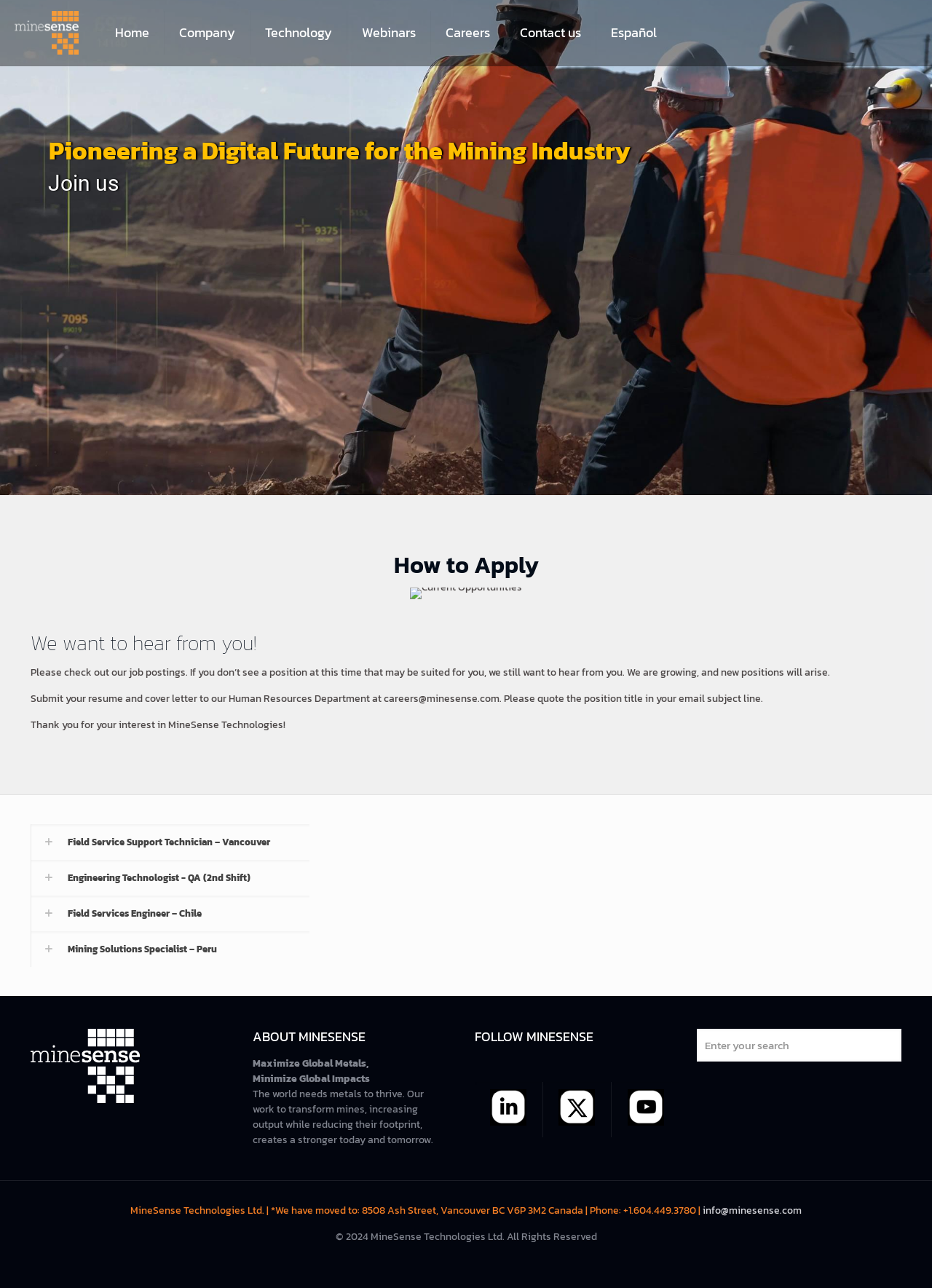Please determine the bounding box coordinates of the area that needs to be clicked to complete this task: 'Submit your resume and cover letter to the Human Resources Department'. The coordinates must be four float numbers between 0 and 1, formatted as [left, top, right, bottom].

[0.033, 0.536, 0.819, 0.548]